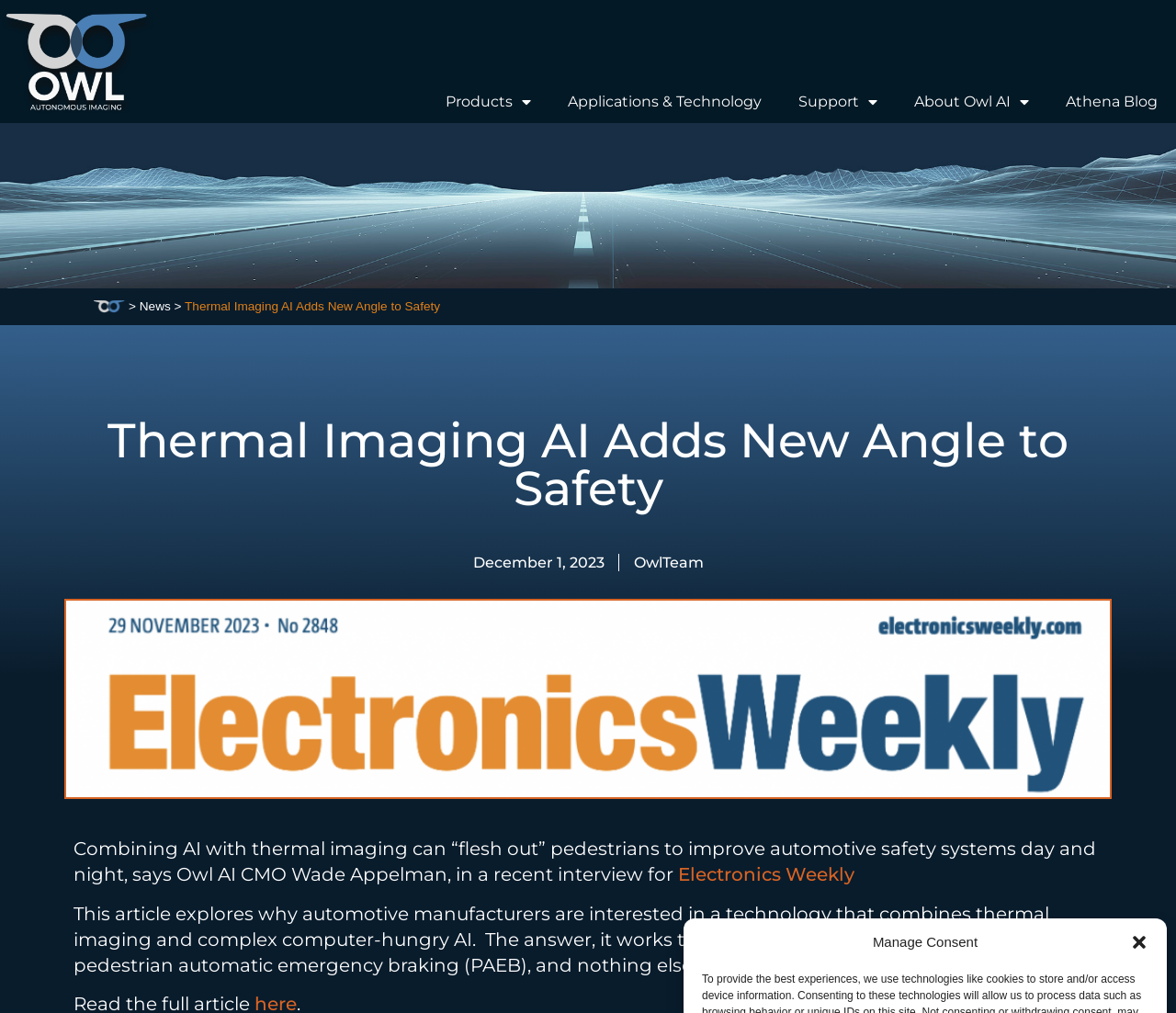Please find the bounding box coordinates for the clickable element needed to perform this instruction: "Visit the Owl Autonomous Imaging homepage".

[0.0, 0.009, 0.131, 0.112]